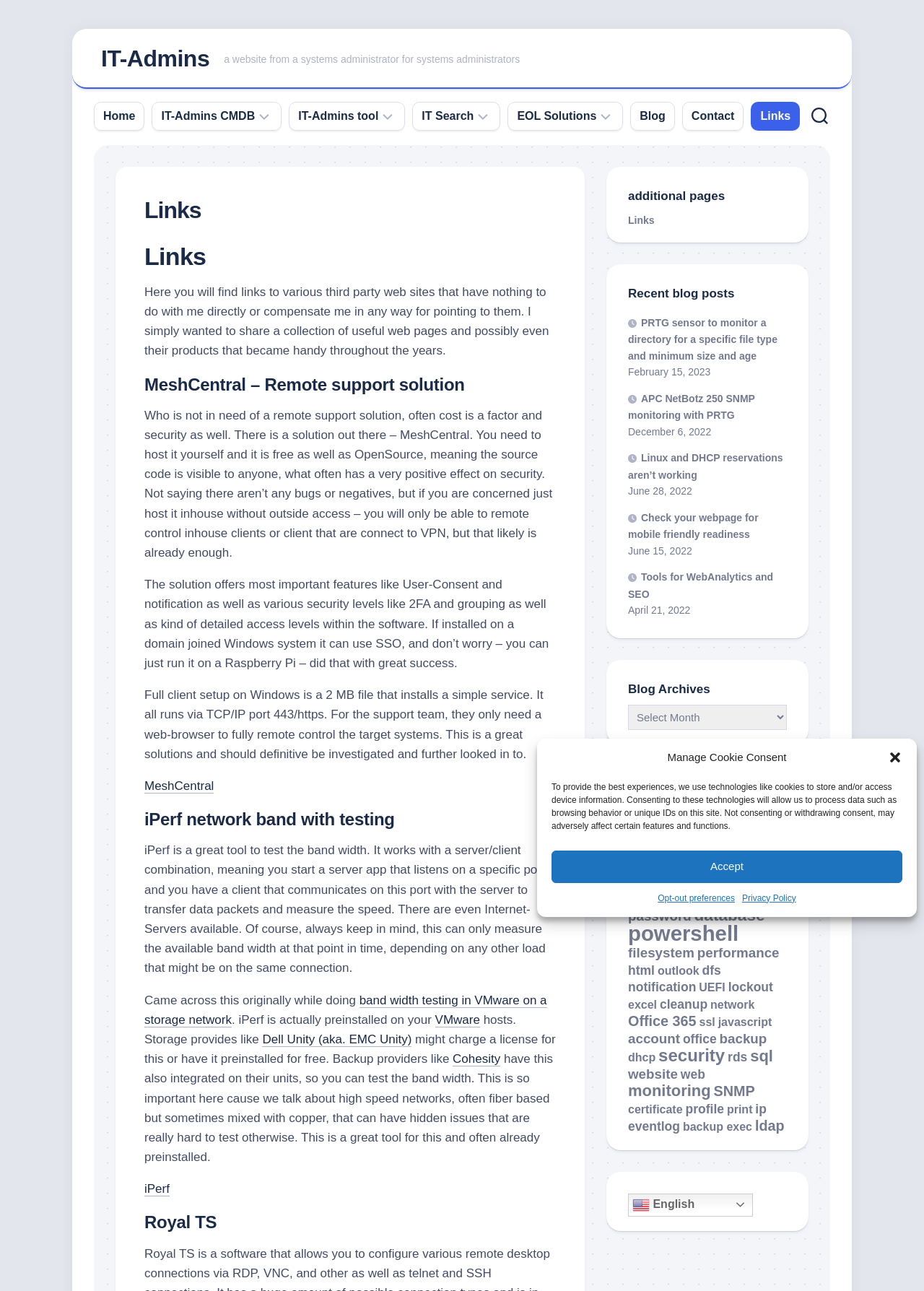Can you pinpoint the bounding box coordinates for the clickable element required for this instruction: "search in IT Search"? The coordinates should be four float numbers between 0 and 1, i.e., [left, top, right, bottom].

[0.457, 0.084, 0.513, 0.096]